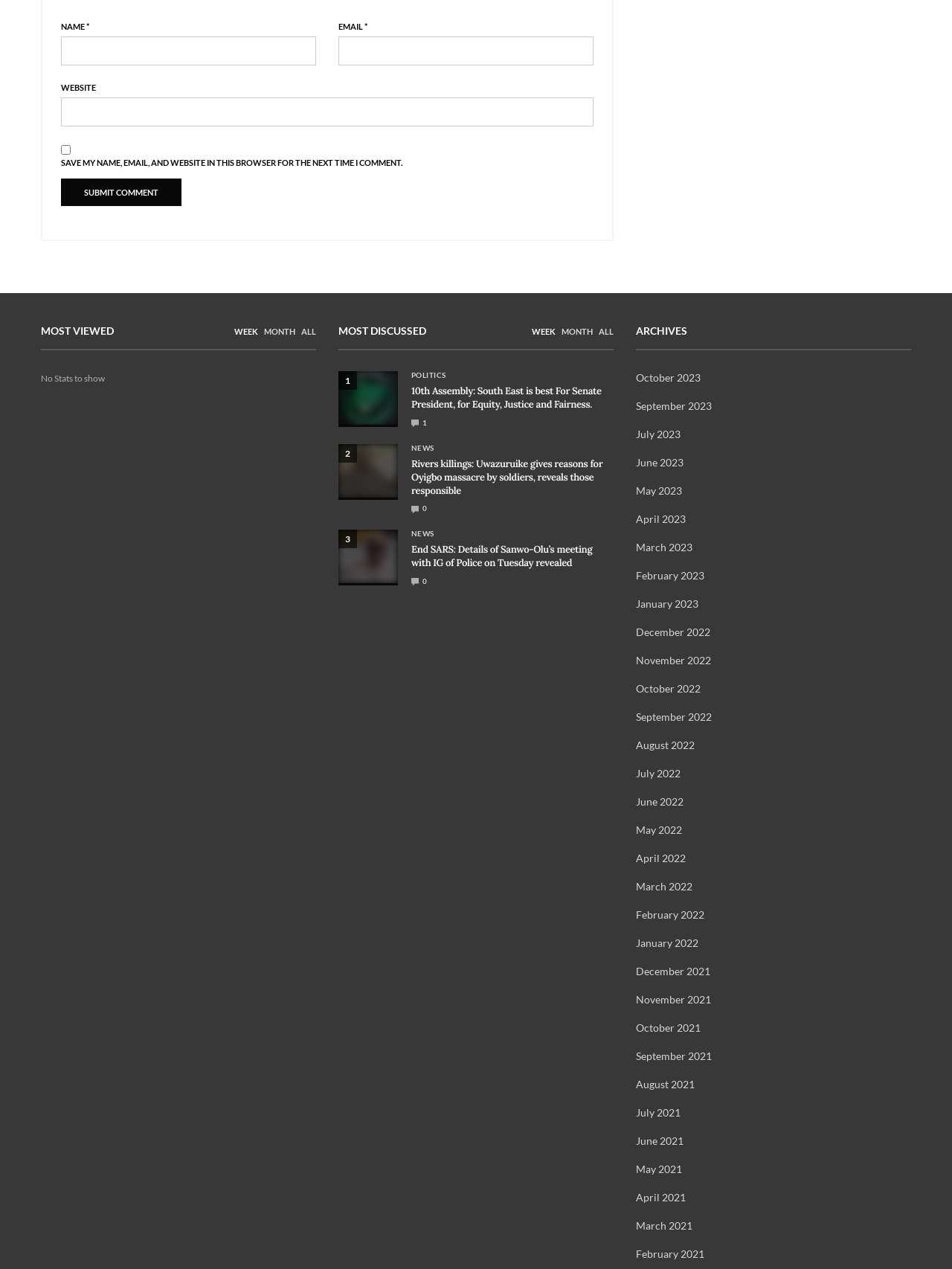Respond to the following question with a brief word or phrase:
What is the title of the second article?

Rivers killings: Uwazuruike gives reasons for Oyigbo massacre by soldiers, reveals those responsible